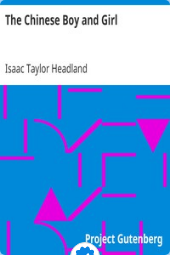What is the shape of the geometric patterns on the cover?
Please answer the question as detailed as possible.

The shape of the geometric patterns on the cover is abstract because the caption describes them as 'abstract geometric shapes in pink'.